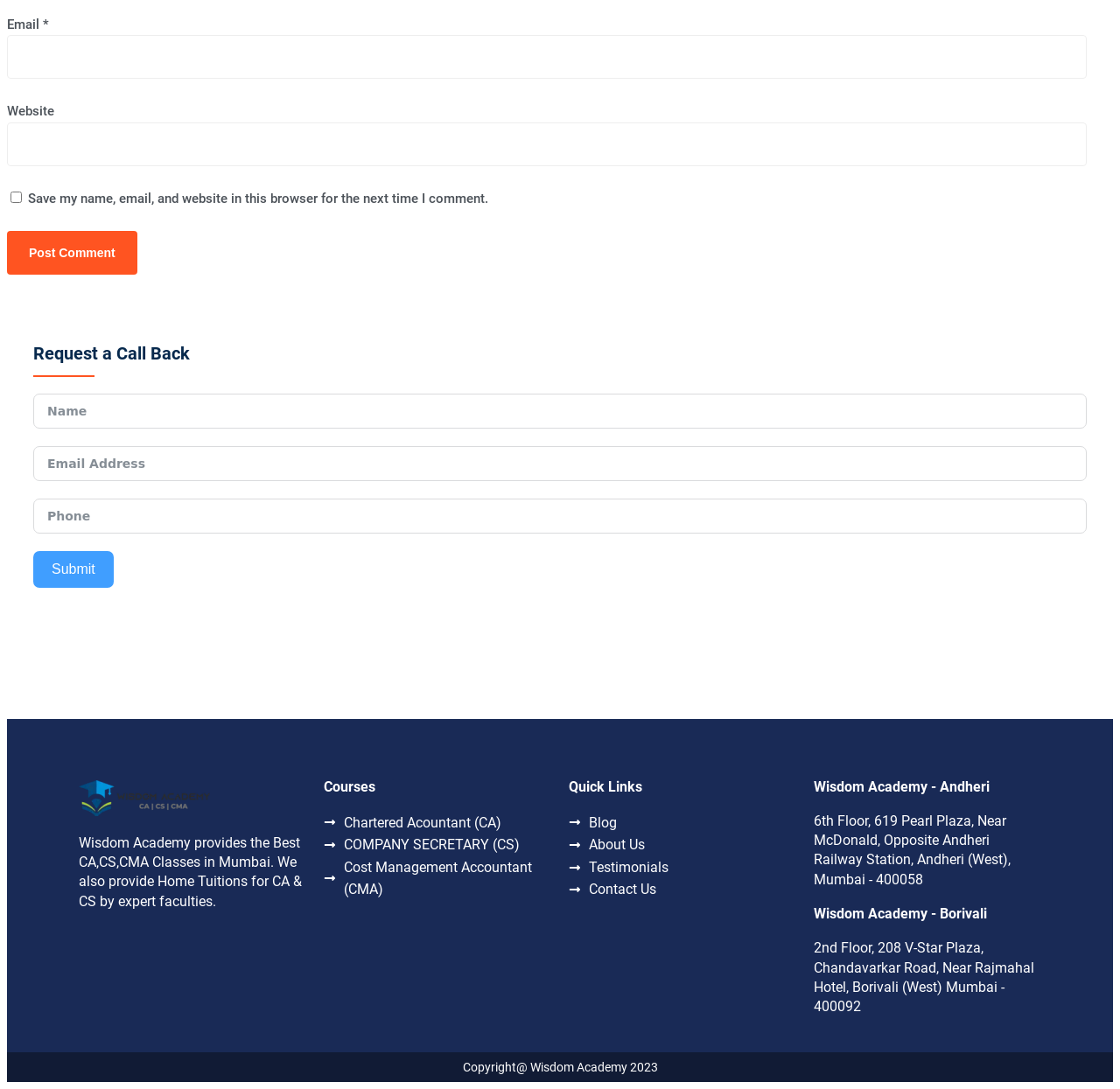What is the address of Wisdom Academy in Andheri?
Give a detailed and exhaustive answer to the question.

The address of Wisdom Academy in Andheri is mentioned on the website as 6th Floor, 619 Pearl Plaza, Near McDonald, Opposite Andheri Railway Station, Andheri (West), Mumbai - 400058.